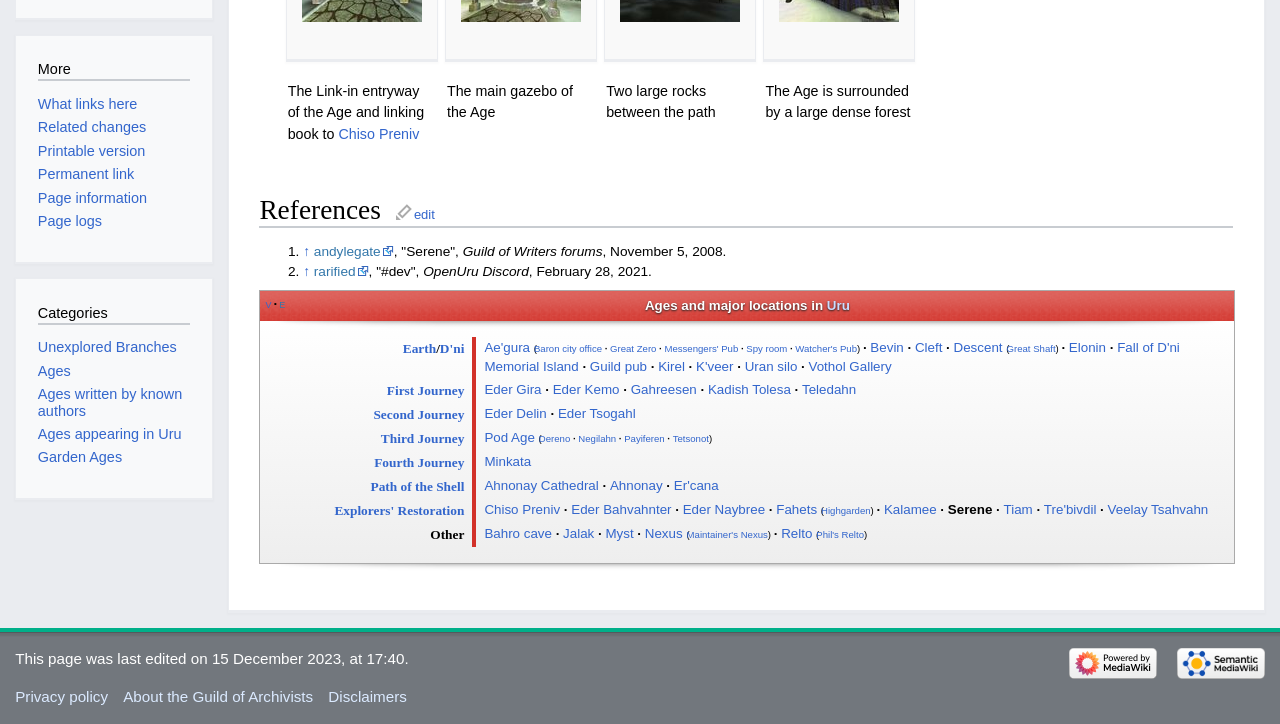How many journeys are mentioned on this webpage?
Kindly offer a comprehensive and detailed response to the question.

I counted the number of journey links on the webpage, which are 'First Journey', 'Second Journey', 'Third Journey', 'Fourth Journey', and 'Path of the Shell'. Therefore, there are 5 journeys mentioned on this webpage.